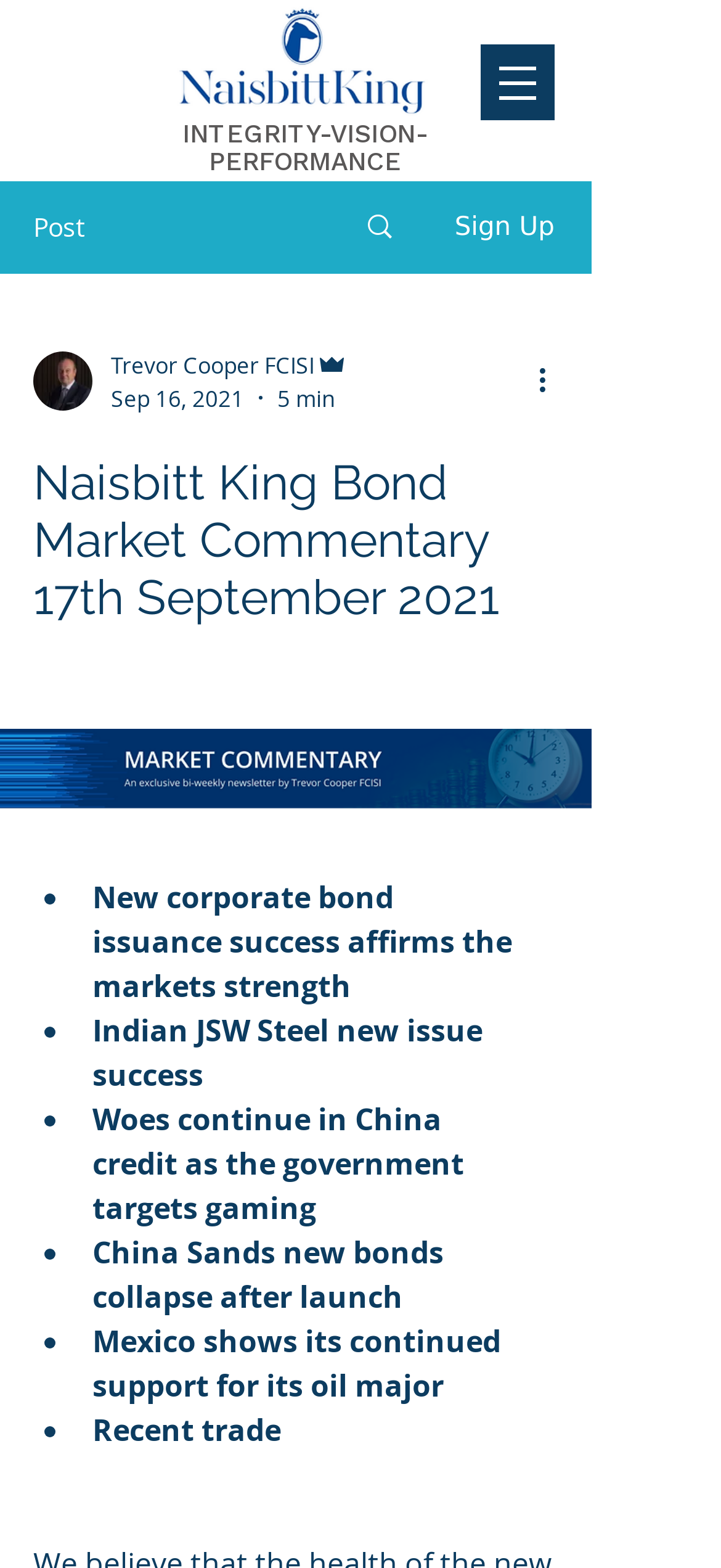How long does it take to read the article?
We need a detailed and meticulous answer to the question.

The article takes 5 minutes to read, which is indicated by the generic element '5 min' located below the writer's picture, with a bounding box of [0.385, 0.245, 0.464, 0.263].